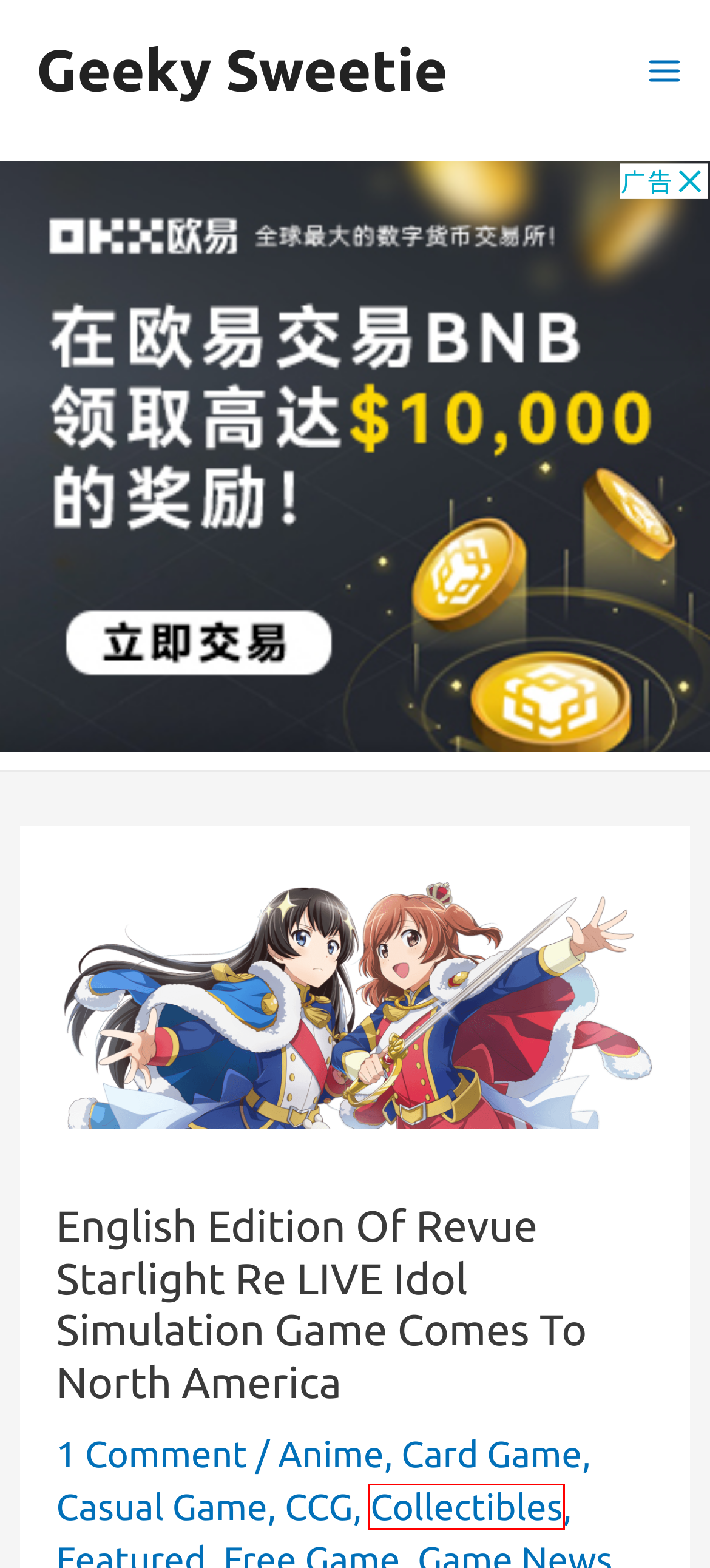Given a webpage screenshot with a red bounding box around a particular element, identify the best description of the new webpage that will appear after clicking on the element inside the red bounding box. Here are the candidates:
A. Anime – Geeky Sweetie
B. Tech Review – Geeky Sweetie
C. Card Game – Geeky Sweetie
D. Casual Game – Geeky Sweetie
E. Contact Me – Geeky Sweetie
F. Collectibles – Geeky Sweetie
G. CCG – Geeky Sweetie
H. Geeky Sweetie – The Best Anime RPG Games For Girls

F